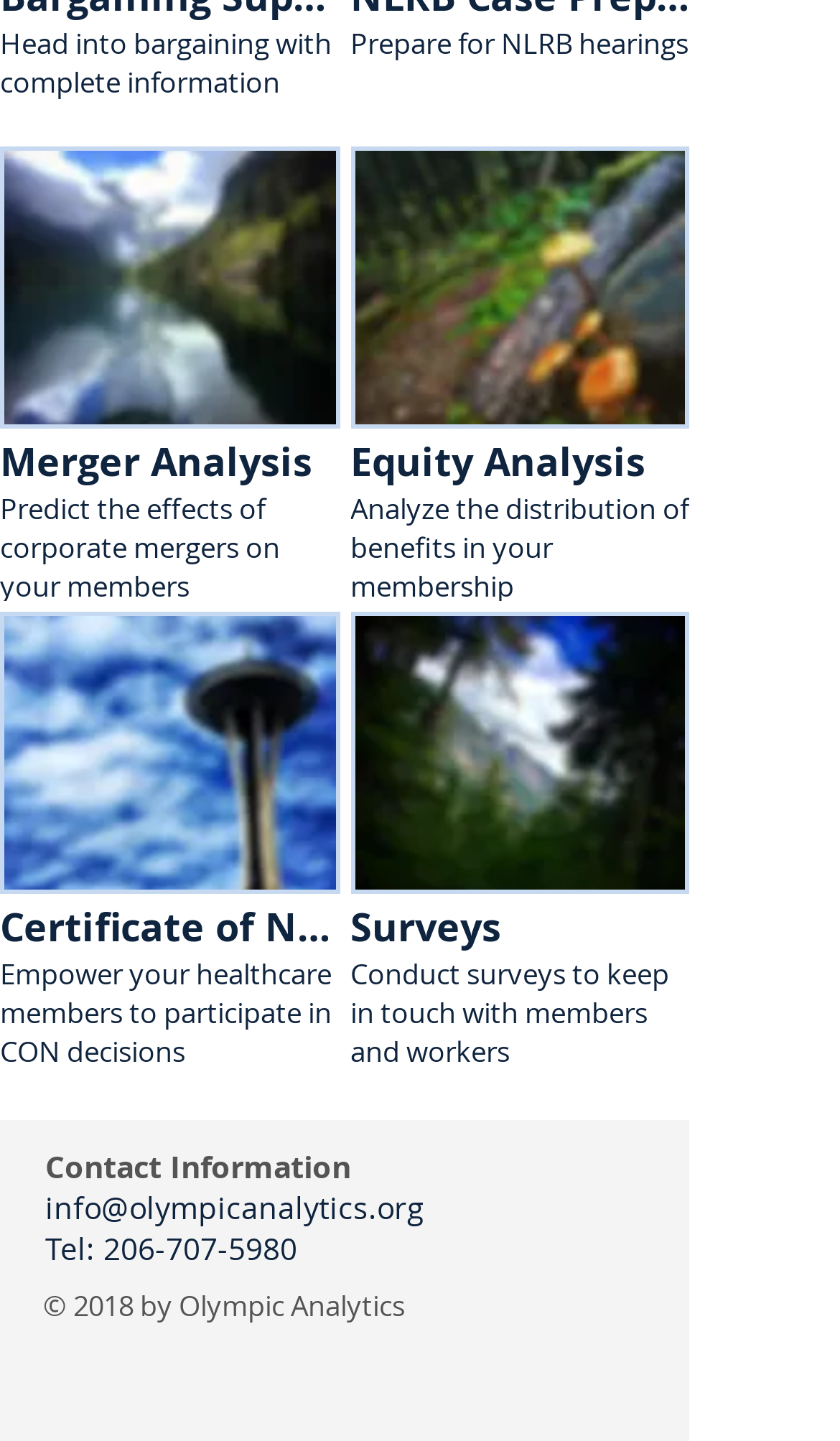How many social media platforms are linked?
Using the visual information, reply with a single word or short phrase.

1